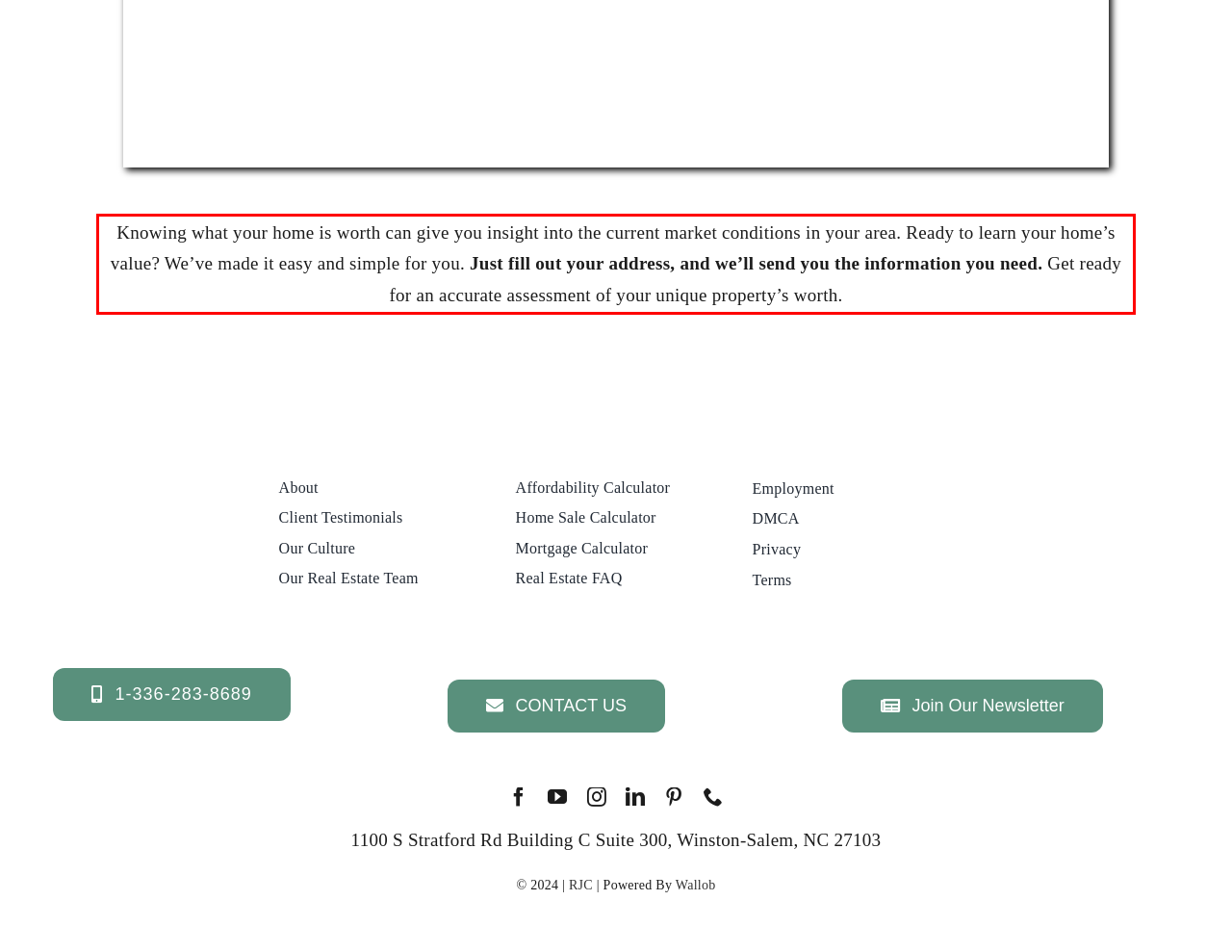You have a screenshot of a webpage with a red bounding box. Use OCR to generate the text contained within this red rectangle.

Knowing what your home is worth can give you insight into the current market conditions in your area. Ready to learn your home’s value? We’ve made it easy and simple for you. Just fill out your address, and we’ll send you the information you need. Get ready for an accurate assessment of your unique property’s worth.